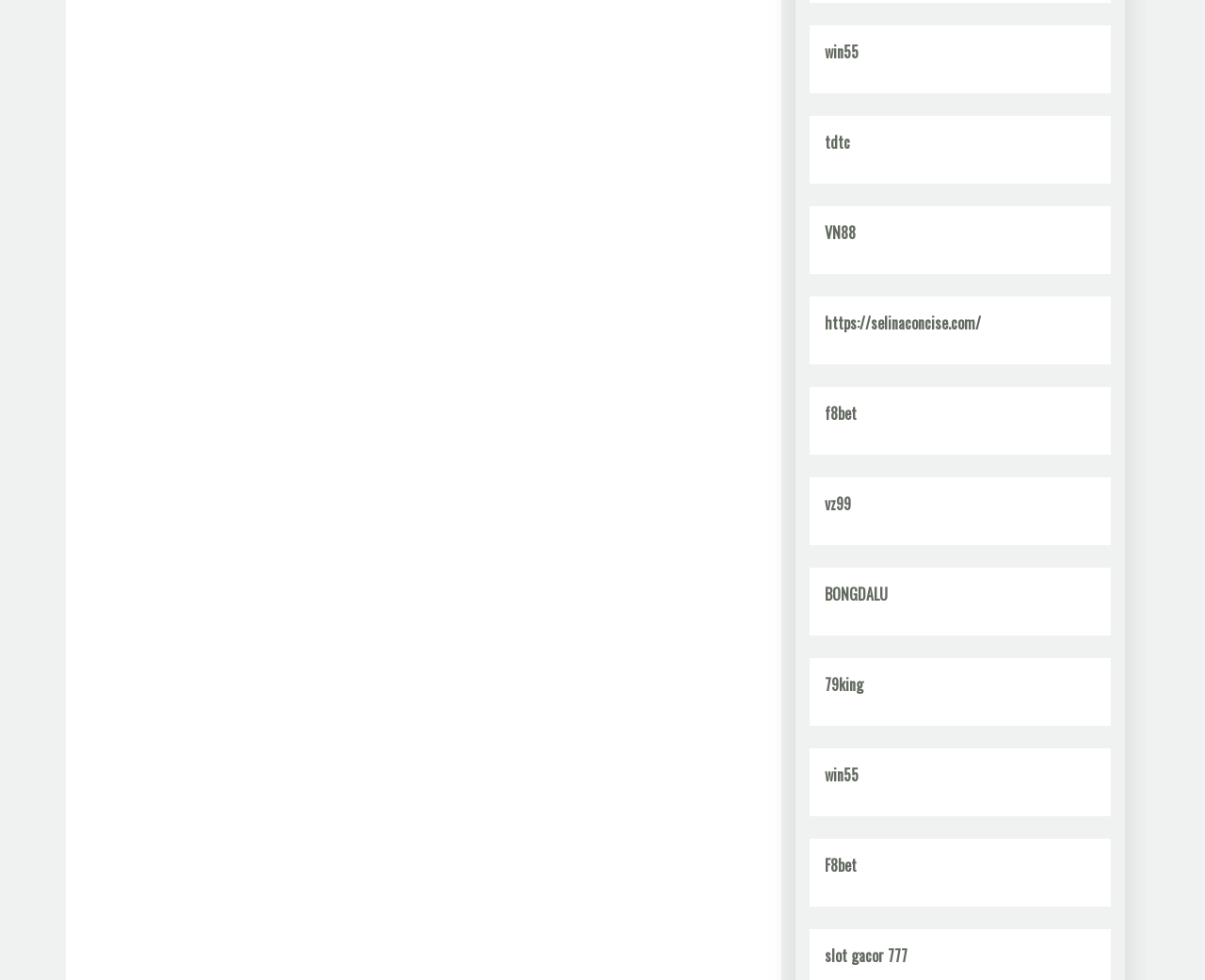Determine the bounding box of the UI component based on this description: "slot gacor 777". The bounding box coordinates should be four float values between 0 and 1, i.e., [left, top, right, bottom].

[0.684, 0.964, 0.753, 0.987]